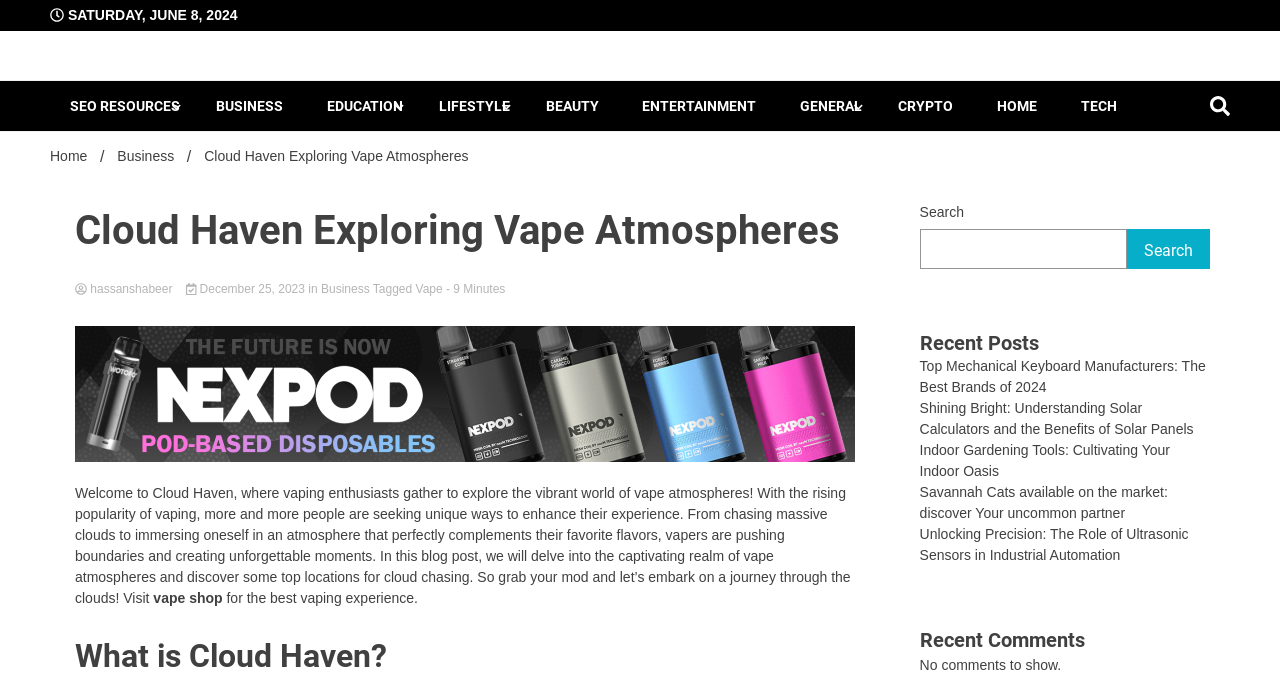Create an elaborate caption that covers all aspects of the webpage.

This webpage is about Cloud Haven, a website that explores vape atmospheres. At the top, there is a date "SATURDAY, JUNE 8, 2024" and a heading "Webnewsjax" with a link to the website. Below that, there is a brief description of Webnewsjax as a news website. 

To the right of the description, there are several links to different categories, including SEO resources, business, education, lifestyle, beauty, entertainment, general, crypto, home, and tech. 

Below the categories, there is a button and a navigation section with breadcrumbs, showing the current page's location as "Home / Business / Cloud Haven Exploring Vape Atmospheres". 

The main content of the page is an article about Cloud Haven, which is divided into several sections. The first section has a heading "Cloud Haven Exploring Vape Atmospheres" and provides an introduction to the topic, explaining that the website is for vaping enthusiasts who want to explore unique ways to enhance their experience. 

Below the introduction, there are links to the author and the date of publication, as well as tags and an estimated reading time of 9 minutes. 

The article continues with a section that welcomes readers to Cloud Haven and invites them to explore the world of vape atmospheres. There is also a mention of visiting a vape shop for the best vaping experience. 

Further down, there is a section with a heading "What is Cloud Haven?" 

On the right side of the page, there is a search bar with a button, and below that, a section with a heading "Recent Posts" that lists several article titles with links. 

Finally, there is a section with a heading "Recent Comments" that currently shows no comments.